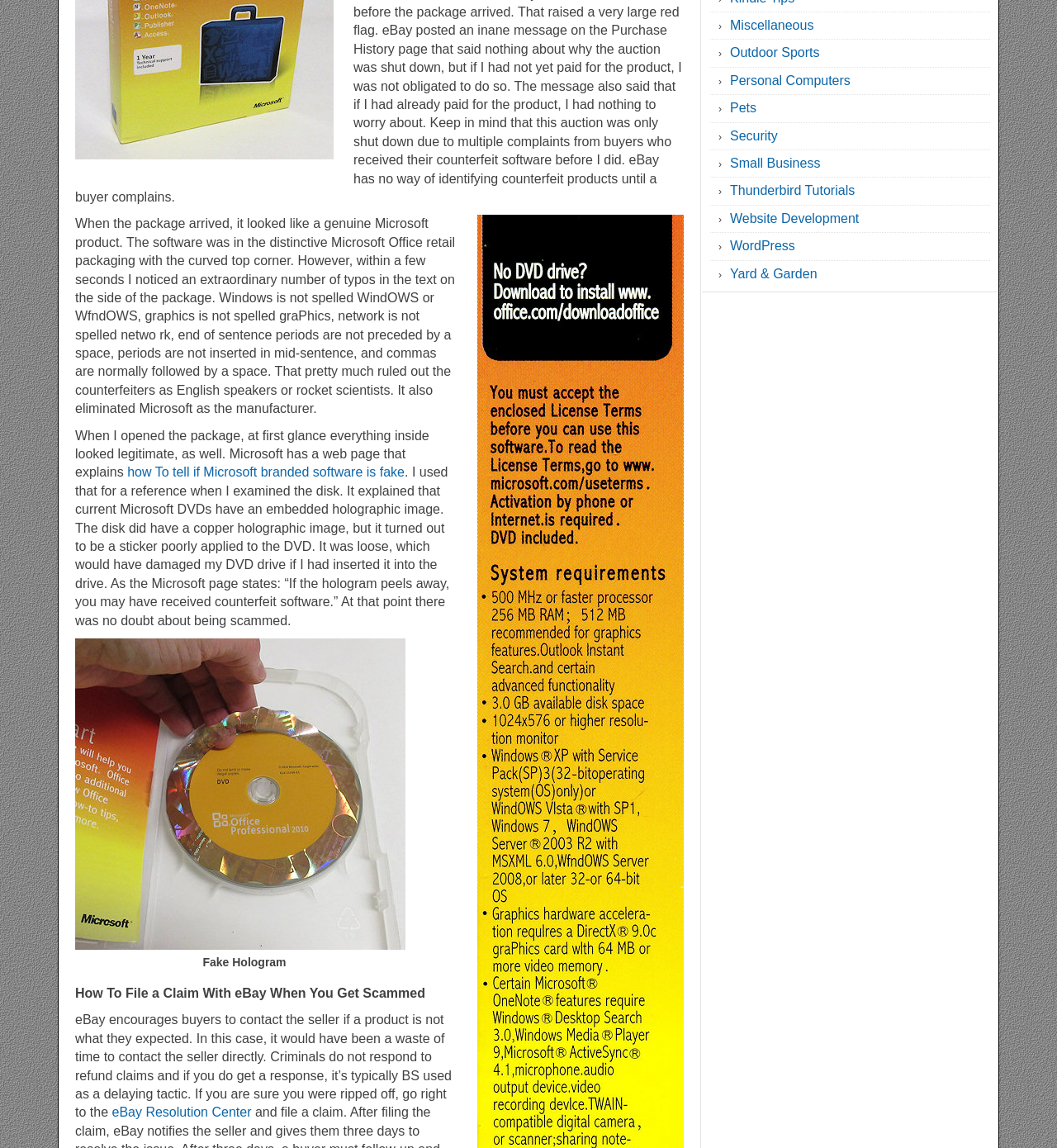Given the webpage screenshot and the description, determine the bounding box coordinates (top-left x, top-left y, bottom-right x, bottom-right y) that define the location of the UI element matching this description: WordPress

[0.691, 0.208, 0.752, 0.22]